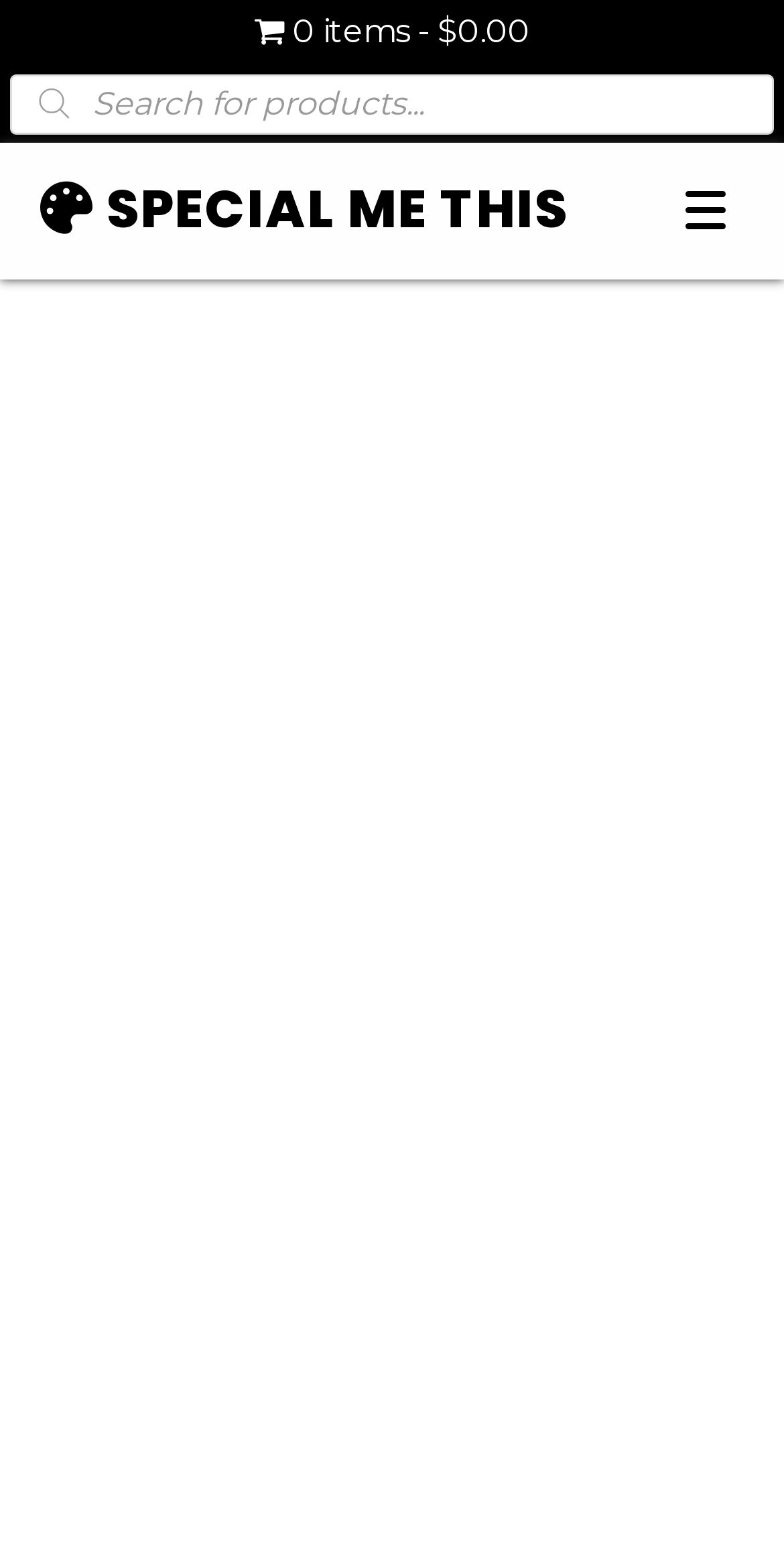What is the purpose of the button?
Refer to the image and provide a detailed answer to the question.

I found the purpose of the button by looking at the button element on the webpage. Specifically, I found the text 'Add to cart' which indicates that the button is used to add the product to the cart.